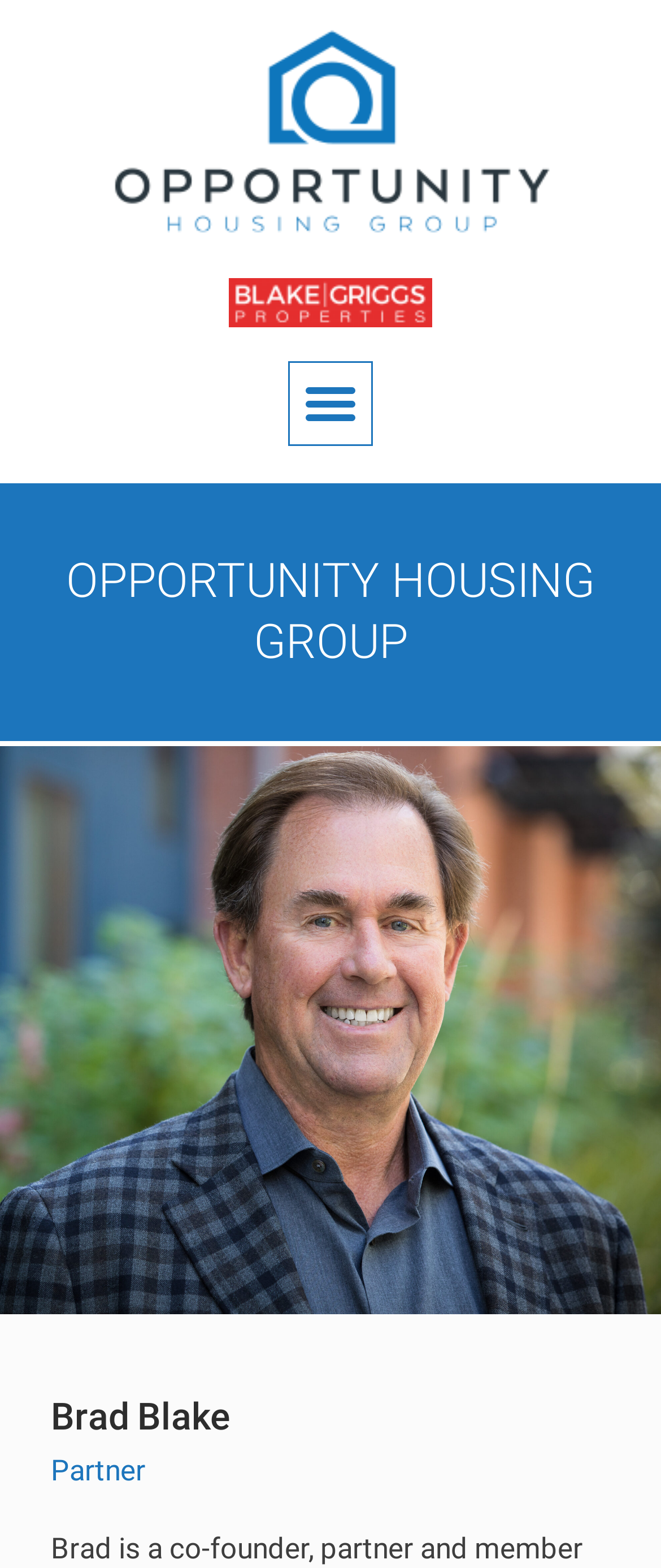Provide the bounding box coordinates for the UI element described in this sentence: "Menu". The coordinates should be four float values between 0 and 1, i.e., [left, top, right, bottom].

[0.436, 0.23, 0.564, 0.284]